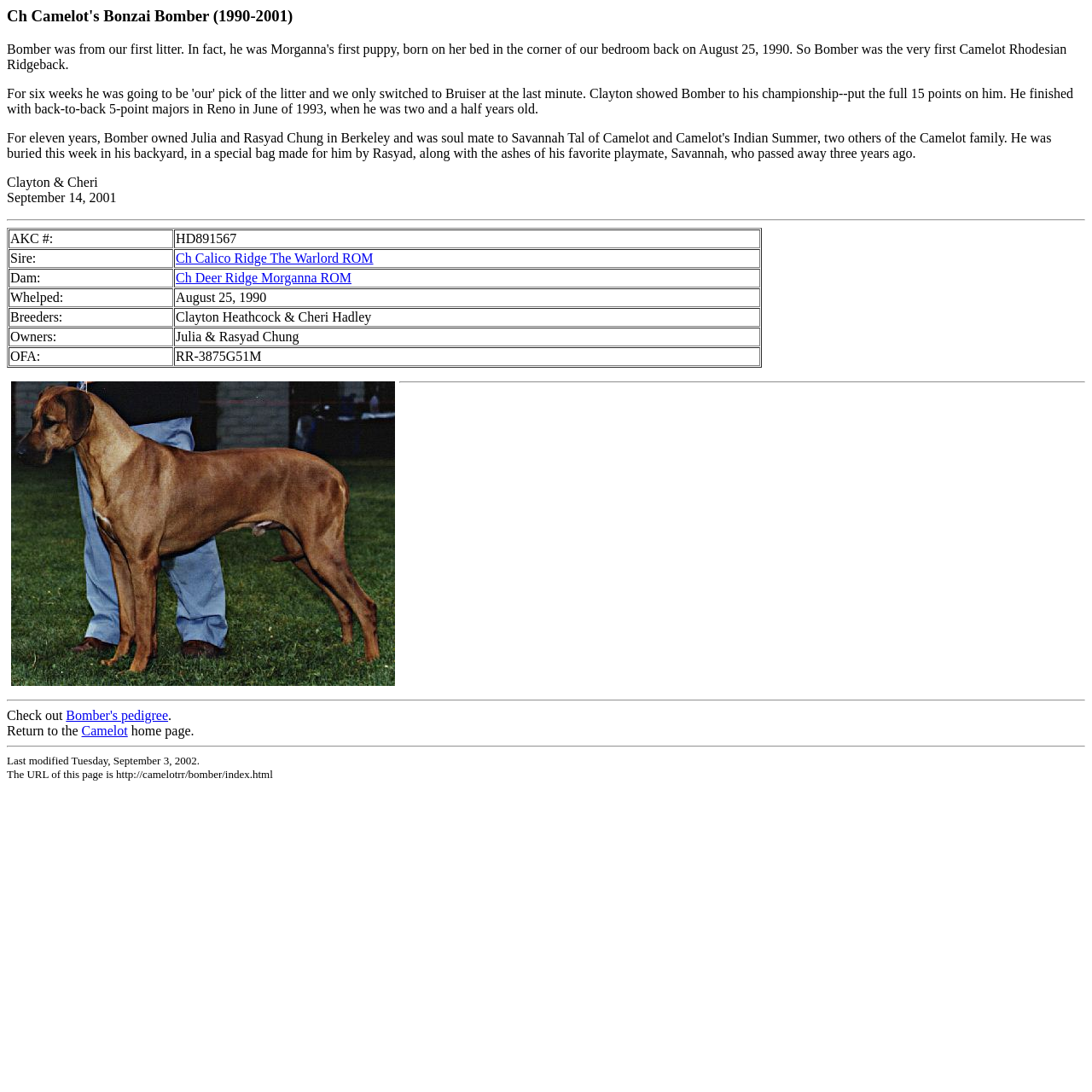Describe every aspect of the webpage comprehensively.

This webpage is about a dog named Ch Camelot's Bonzai Bomber. At the top, there is a heading with the dog's name and birth and death years (1990-2001). Below the heading, there are two lines of text, "Clayton & Cheri" and "September 14, 2001", which are likely the breeder's name and the date of the dog's passing.

Following these lines, there is a horizontal separator, and then a table with several rows. Each row contains two columns, with the left column having labels such as "AKC #:", "Sire:", "Dam:", "Whelped:", "Breeders:", "Owners:", and "OFA:". The right column contains the corresponding information about the dog, including its AKC number, parents, birthdate, breeders, owners, and OFA certification.

To the right of the table, there is a large image, which is likely a photo of the dog. Below the image, there are two horizontal separators, and then a section with links to related pages. The first link is to the dog's pedigree, and the second link is to the Camelot home page.

At the bottom of the page, there is a line of text indicating when the page was last modified, and another line with the URL of the page.